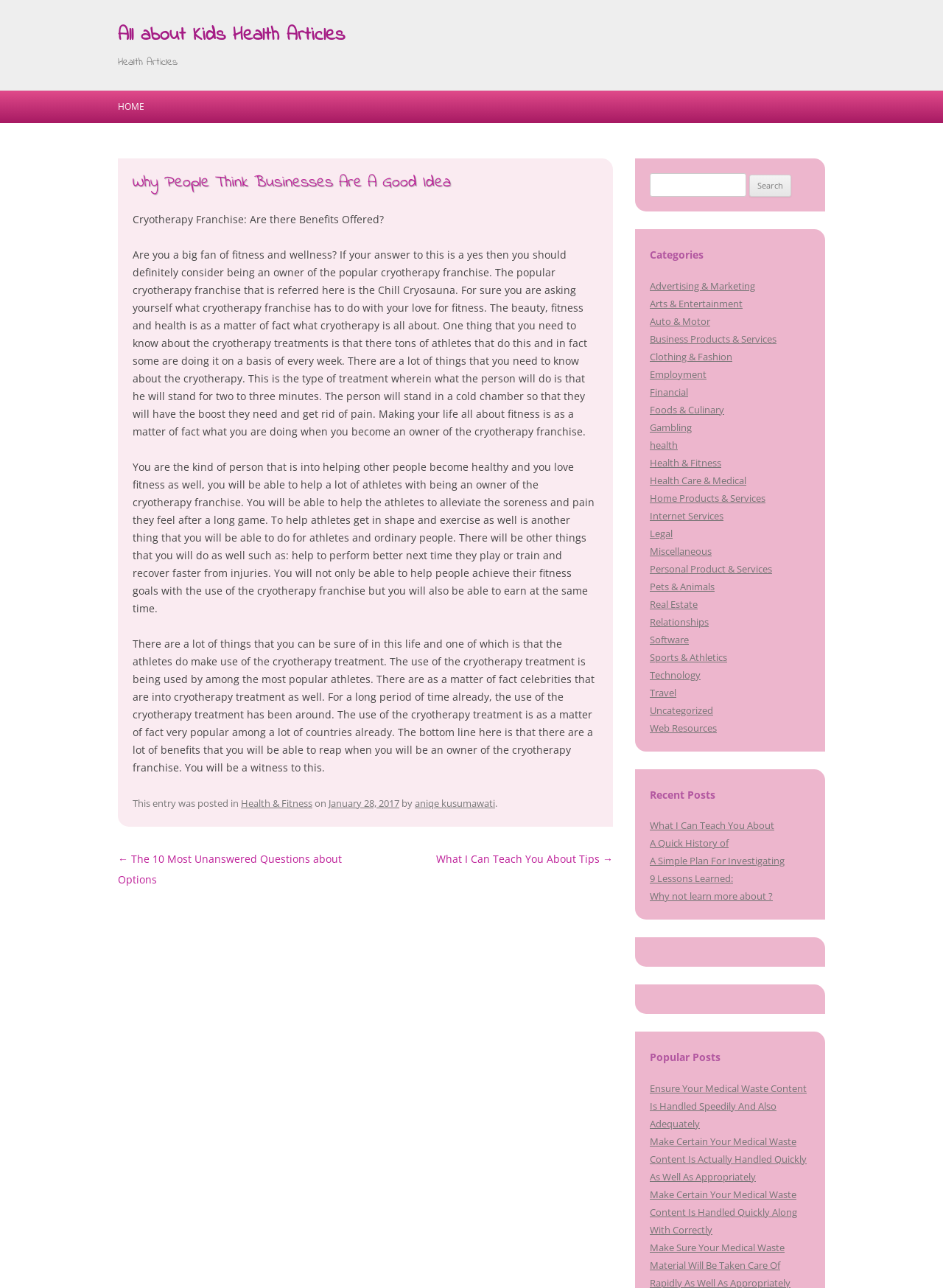Using the description "Web Resources", locate and provide the bounding box of the UI element.

[0.689, 0.56, 0.76, 0.57]